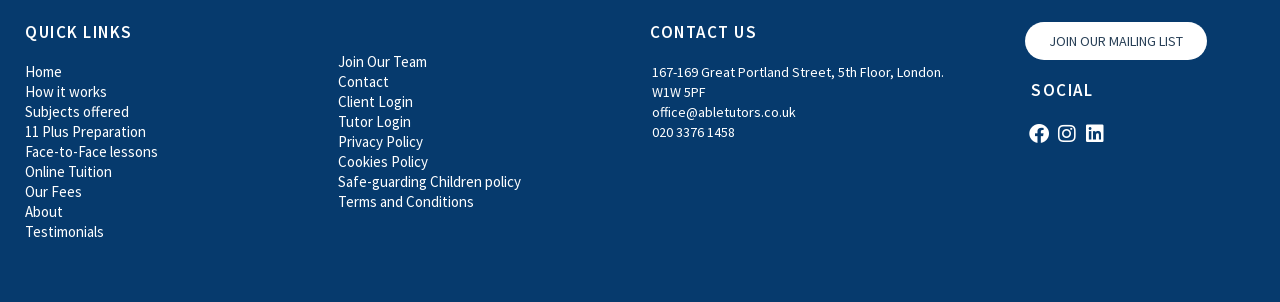Determine the bounding box coordinates for the UI element with the following description: "Facebook". The coordinates should be four float numbers between 0 and 1, represented as [left, top, right, bottom].

[0.801, 0.396, 0.823, 0.489]